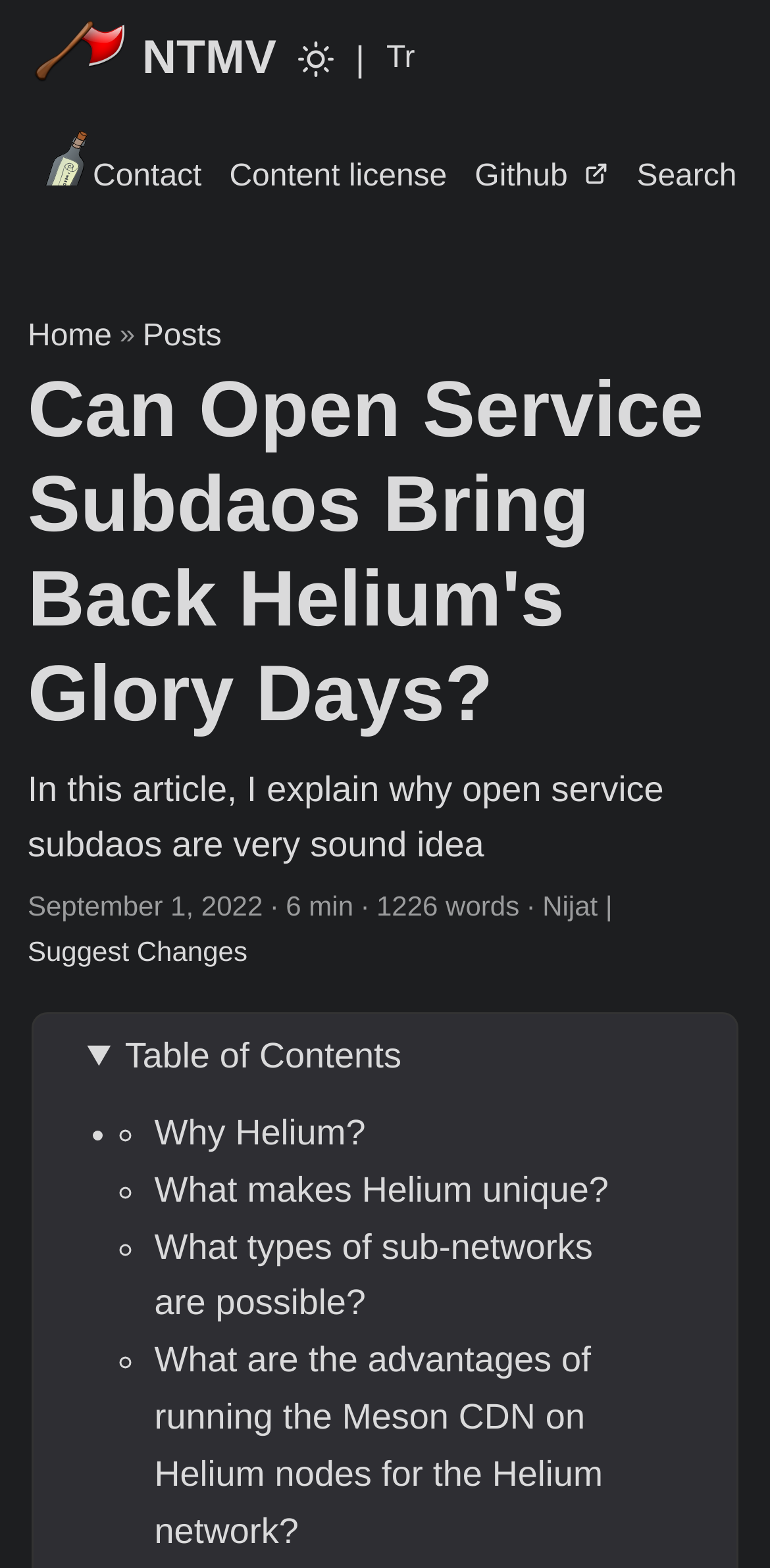Please examine the image and answer the question with a detailed explanation:
What is the language of the webpage?

I determined the language of the webpage by looking at the link 'Turkish' in the top navigation bar, which suggests that the webpage is available in Turkish.